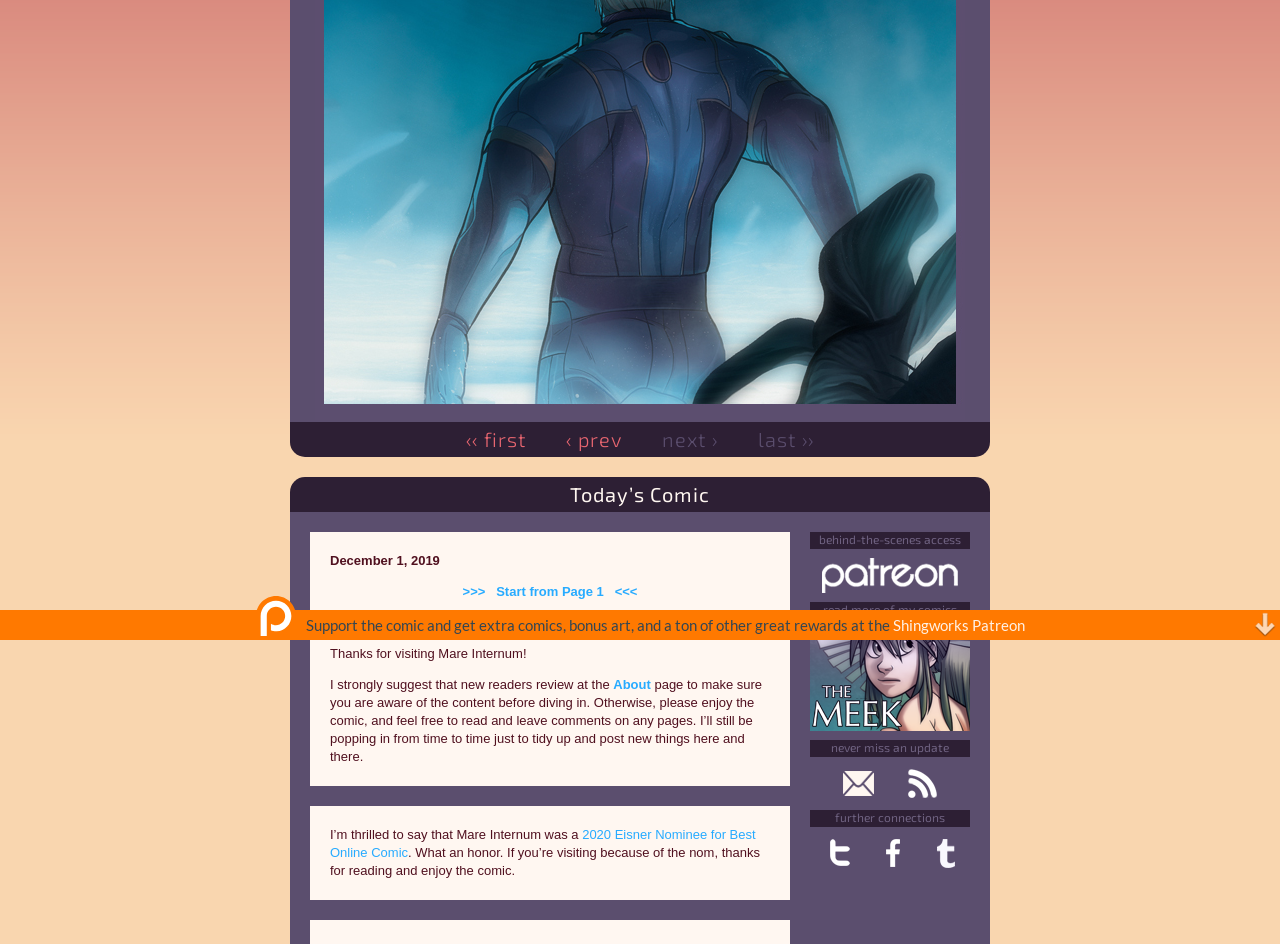Identify the bounding box for the described UI element: "The Meek".

[0.633, 0.665, 0.758, 0.774]